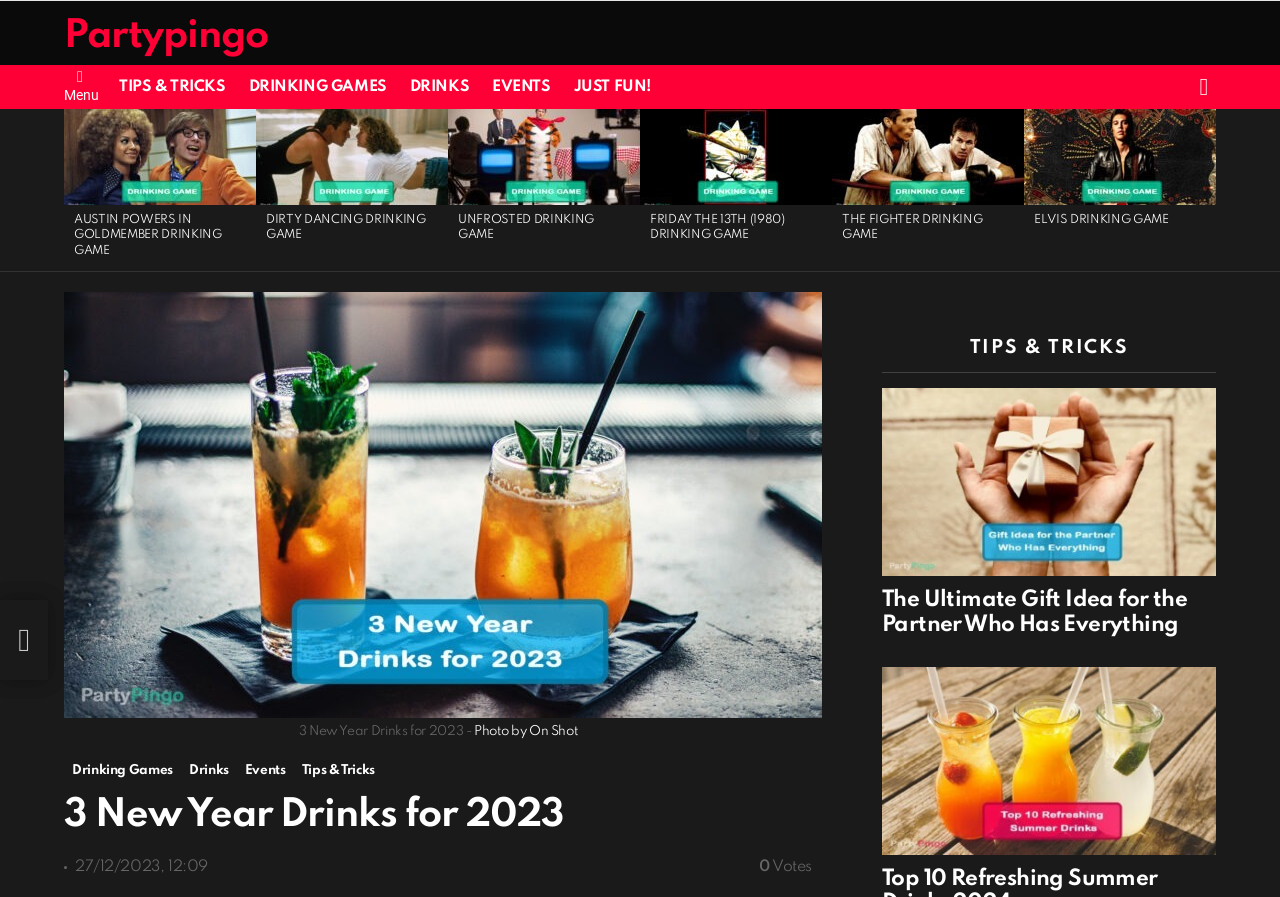Please locate the bounding box coordinates for the element that should be clicked to achieve the following instruction: "Learn about our services". Ensure the coordinates are given as four float numbers between 0 and 1, i.e., [left, top, right, bottom].

None